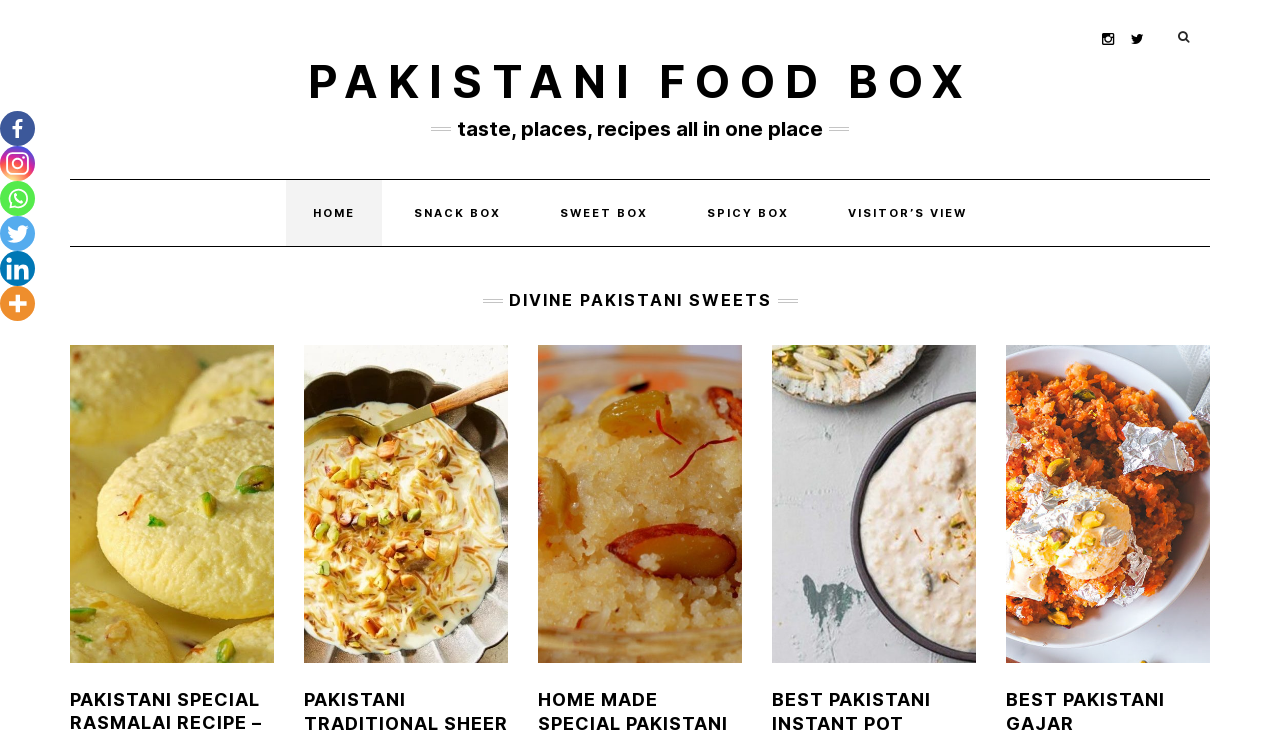Determine the bounding box coordinates of the clickable element to complete this instruction: "Open the Pakistani Special Rasmalai Recipe". Provide the coordinates in the format of four float numbers between 0 and 1, [left, top, right, bottom].

[0.055, 0.468, 0.214, 0.899]